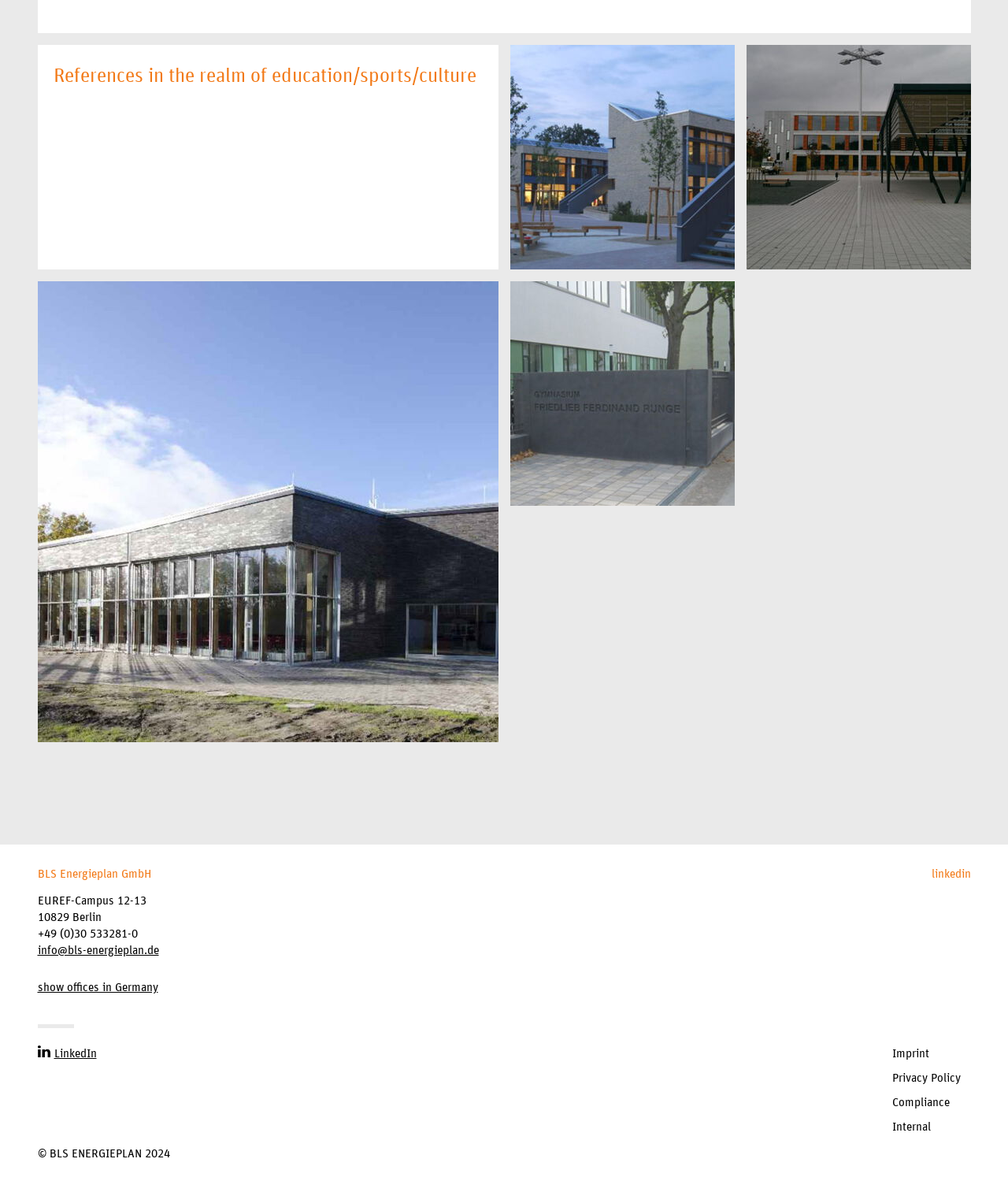Locate the bounding box coordinates of the clickable area to execute the instruction: "Visit the New construction and renovation of the Rahlstedt secondary school page". Provide the coordinates as four float numbers between 0 and 1, represented as [left, top, right, bottom].

[0.037, 0.238, 0.494, 0.628]